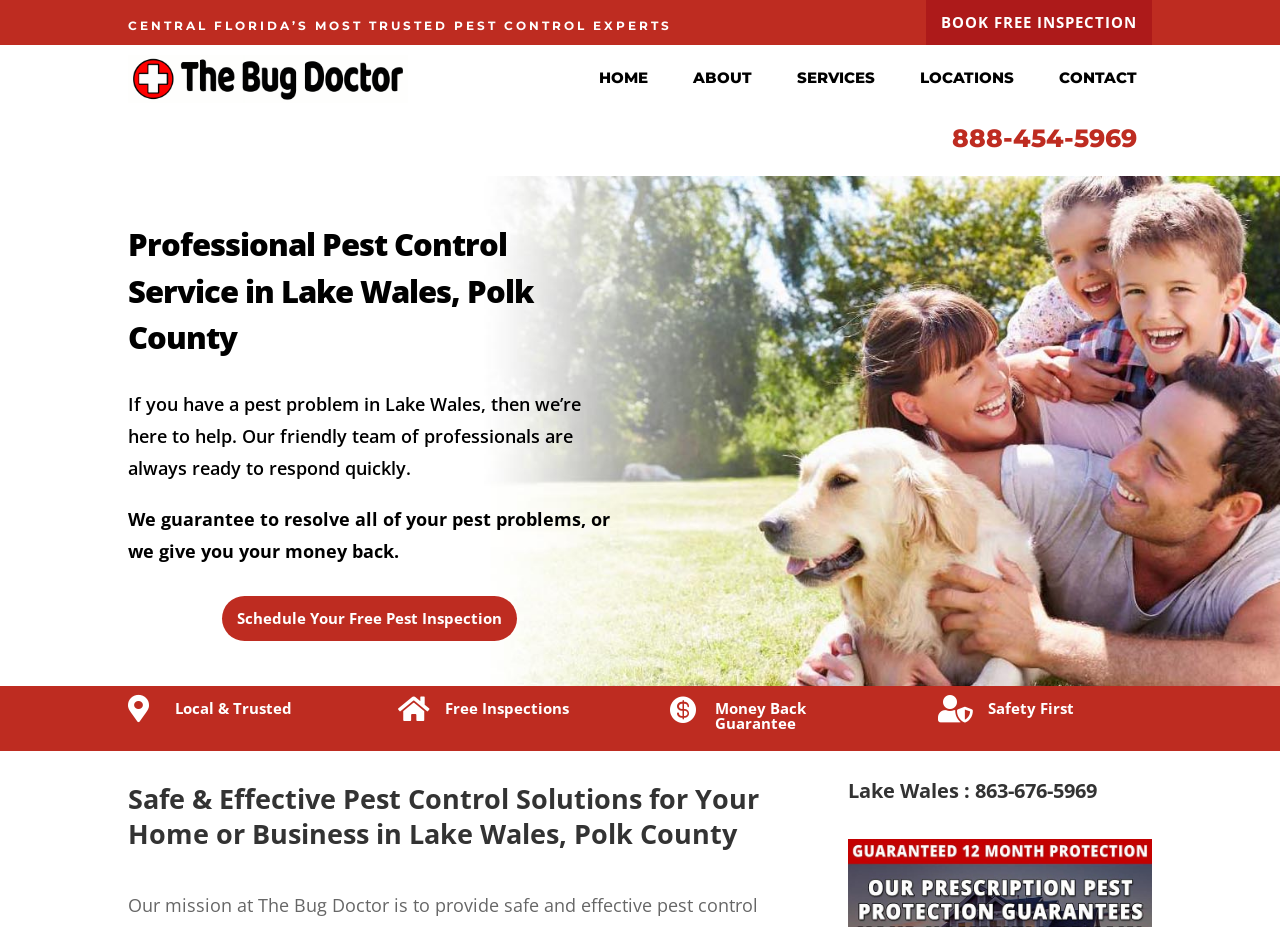Generate a thorough description of the webpage.

This webpage is about a professional pest control service in Lake Wales, Florida. At the top, there is a prominent heading that reads "CENTRAL FLORIDA’S MOST TRUSTED PEST CONTROL EXPERTS". Below this heading, there are two vertical menus, one on the left and one on the right, each containing several menu items such as "BOOK FREE INSPECTION", "HOME", "ABOUT", "SERVICES", "LOCATIONS", "CONTACT", and a phone number "888-454-5969".

On the left side of the page, there is a heading that reads "Professional Pest Control Service in Lake Wales, Polk County" followed by two paragraphs of text. The first paragraph explains that the company is ready to help with pest problems in Lake Wales, and the second paragraph guarantees to resolve all pest problems or provide a full refund.

Below these paragraphs, there is a menu item "Schedule Your Free Pest Inspection" and a section with four layout tables, each containing an icon and a heading. The headings are "Local & Trusted", "Free Inspections", "Money Back Guarantee", and "Safety First".

Further down the page, there are two more headings. The first one reads "Safe & Effective Pest Control Solutions for Your Home or Business in Lake Wales, Polk County" and the second one reads "Lake Wales : 863-676-5969".